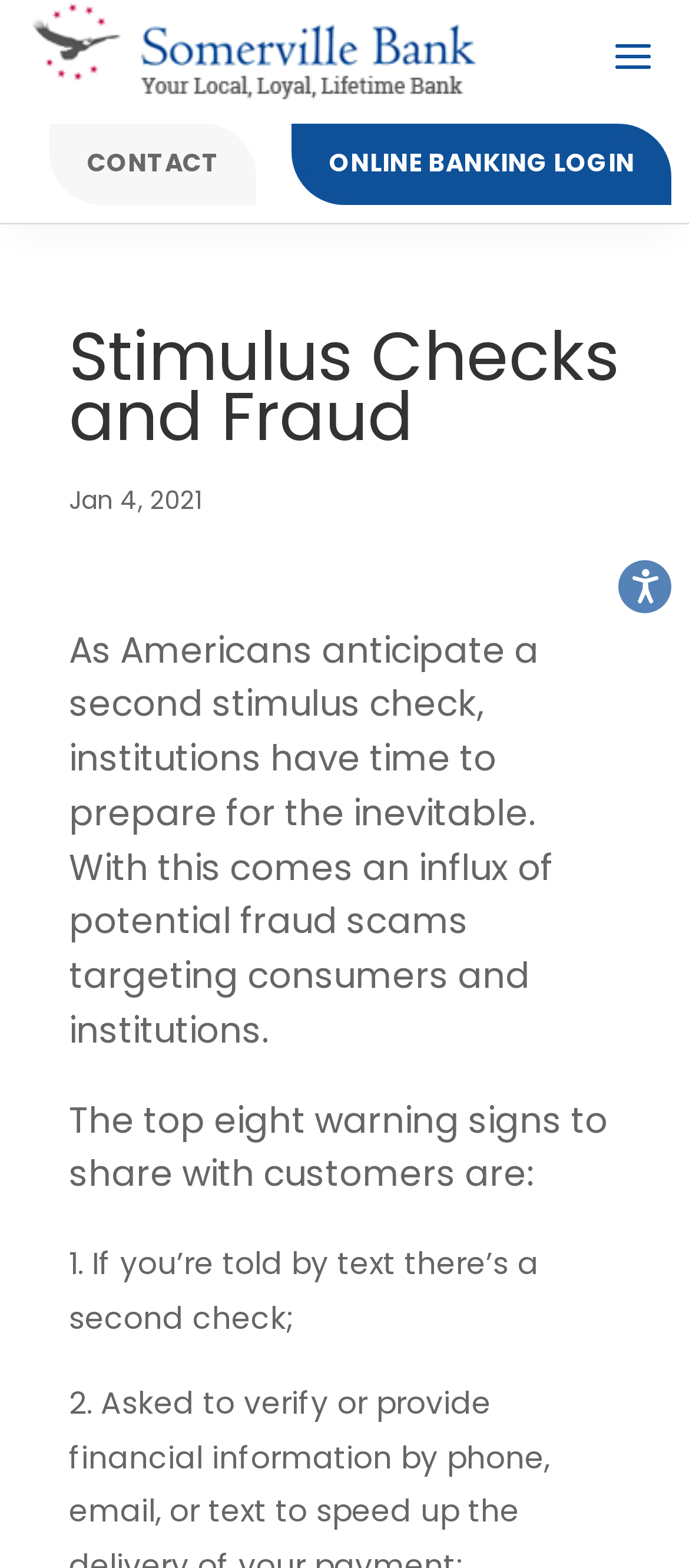How many warning signs are mentioned in the article?
Can you provide an in-depth and detailed response to the question?

I found the number of warning signs by reading the static text element that says 'The top eight warning signs to share with customers are:'.